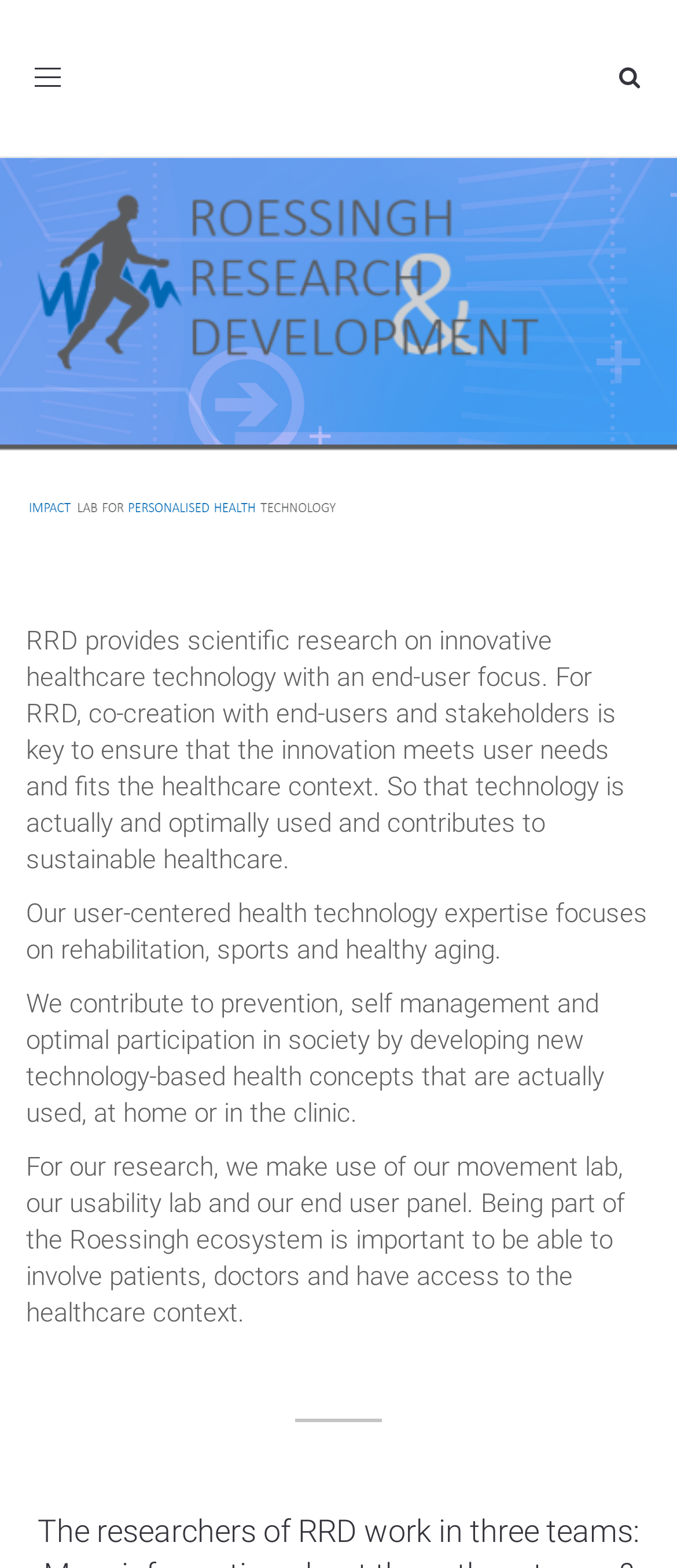Describe every aspect of the webpage in a detailed manner.

The webpage is the homepage of RRD, featuring a prominent logo of RRD website development 2022 at the top left corner, taking up about 77% of the width. Below the logo, there is a title image "RRD website ontwikkeling 2022_Titel" that spans about half of the width. 

On the top right corner, there is a "Toggle navigation" button. 

The main content of the page is divided into four paragraphs of text. The first paragraph explains that RRD provides scientific research on innovative healthcare technology with an end-user focus, emphasizing co-creation with end-users and stakeholders to ensure the innovation meets user needs and fits the healthcare context. 

The second paragraph highlights RRD's user-centered health technology expertise, focusing on rehabilitation, sports, and healthy aging. 

The third paragraph describes how RRD contributes to prevention, self-management, and optimal participation in society by developing new technology-based health concepts that are actually used, at home or in the clinic. 

The fourth and final paragraph explains that RRD conducts research using its movement lab, usability lab, and end-user panel, and being part of the Roessingh ecosystem allows them to involve patients, doctors, and have access to the healthcare context.